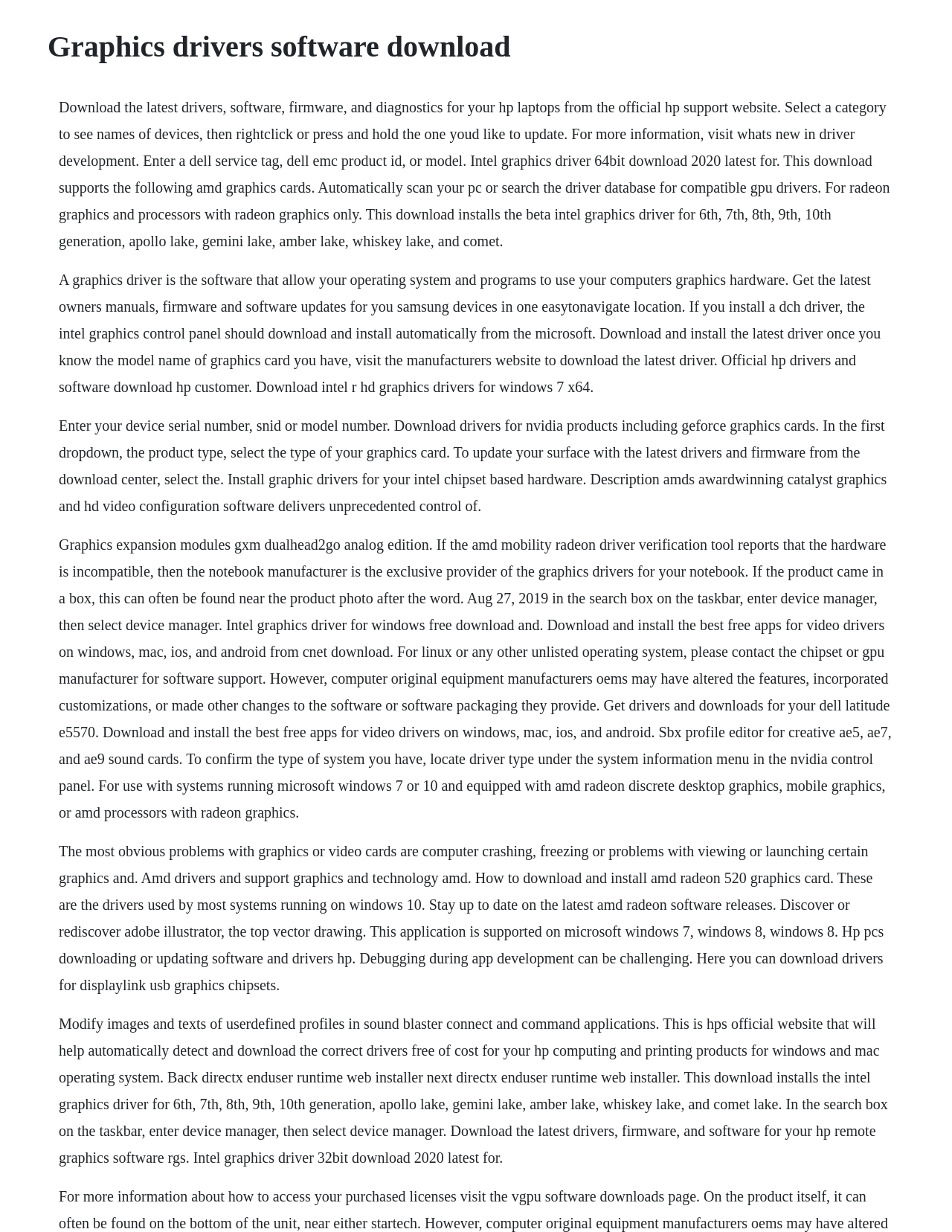Please provide a short answer using a single word or phrase for the question:
What is the Intel Graphics Driver for?

6th to 10th generation, Apollo Lake, etc.